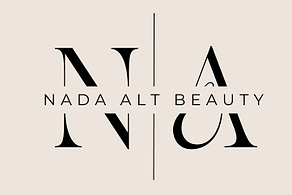Refer to the image and offer a detailed explanation in response to the question: What is the aesthetic of the logo design?

The logo design is characterized by a modern and minimalistic aesthetic, which is evident from the stylish typography and the simple, yet elegant arrangement of the letters.